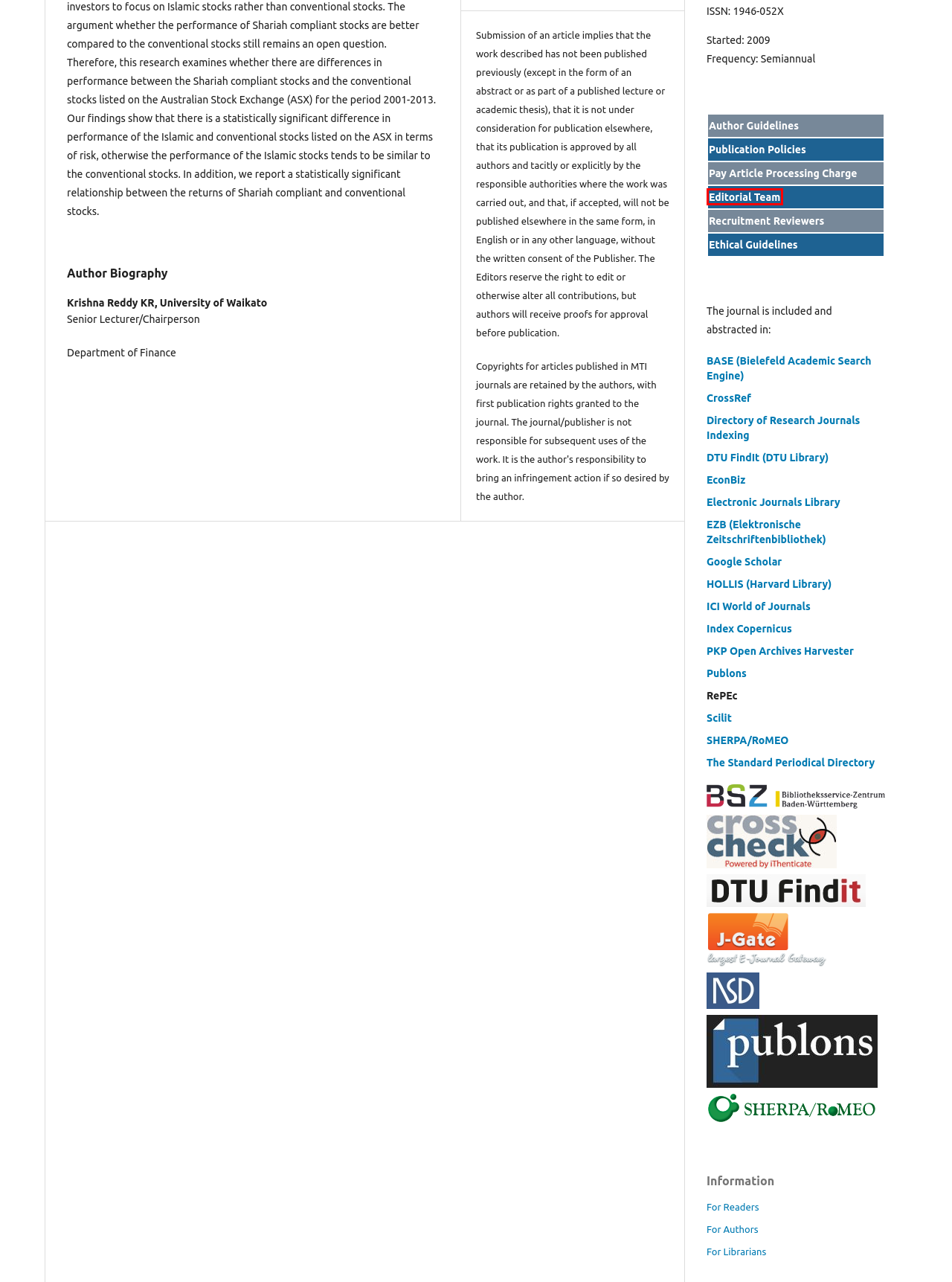Examine the screenshot of the webpage, noting the red bounding box around a UI element. Pick the webpage description that best matches the new page after the element in the red bounding box is clicked. Here are the candidates:
A. Search Results - Asian Journal of Finance & Accounting - EconBiz
B. ICI Journals Master List
C. Pay Article Processing Charge
							| Asian Journal of Finance & Accounting
D. Information For Authors
							| Asian Journal of Finance & Accounting
E. Public Knowledge Project
F. Recruitment Reviewers
							| Asian Journal of Finance & Accounting
G. You are Crossref - Crossref
H. Editorial Team
							| Asian Journal of Finance & Accounting

H